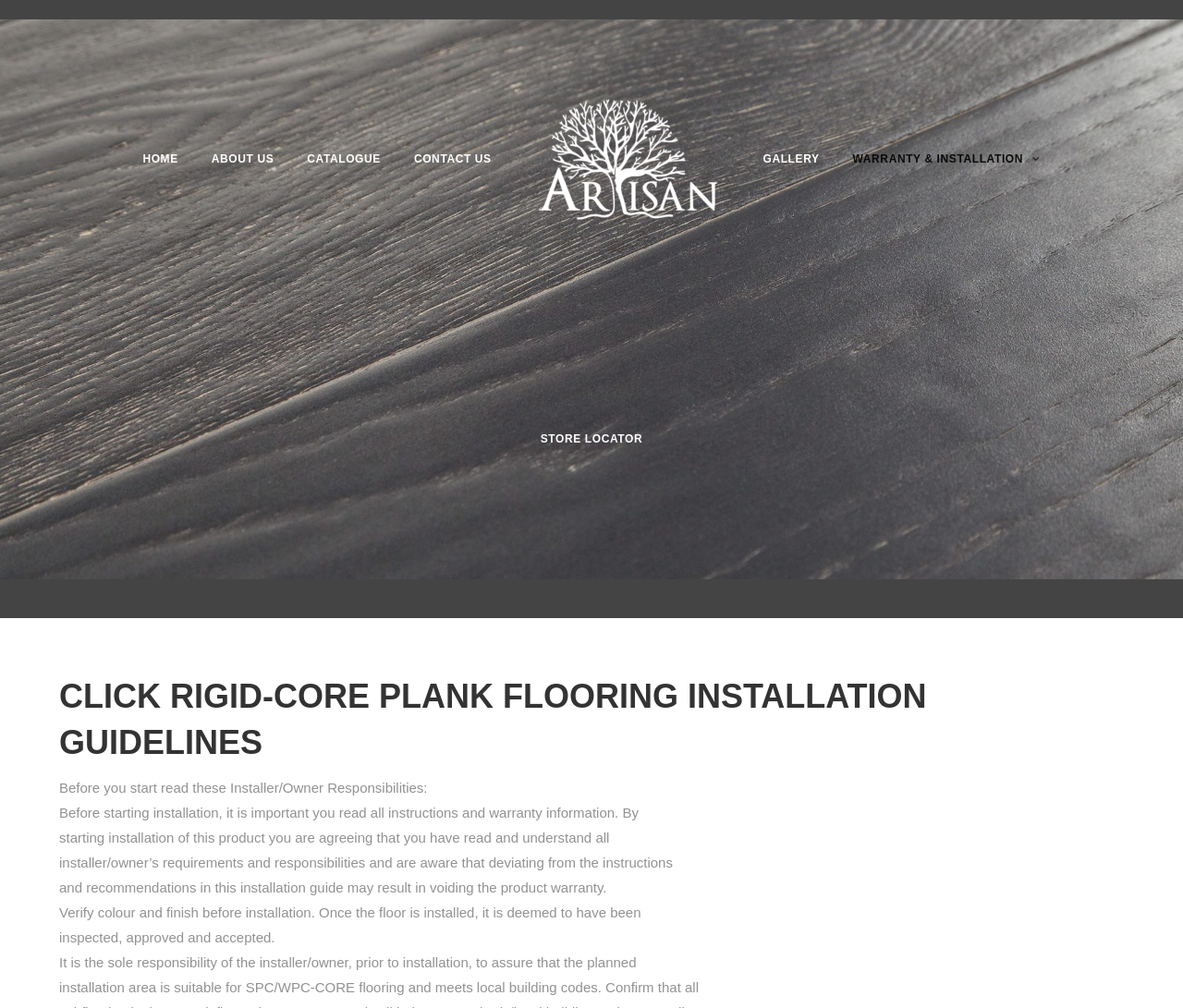Please find and give the text of the main heading on the webpage.

Click Rigid-Core Guidelines